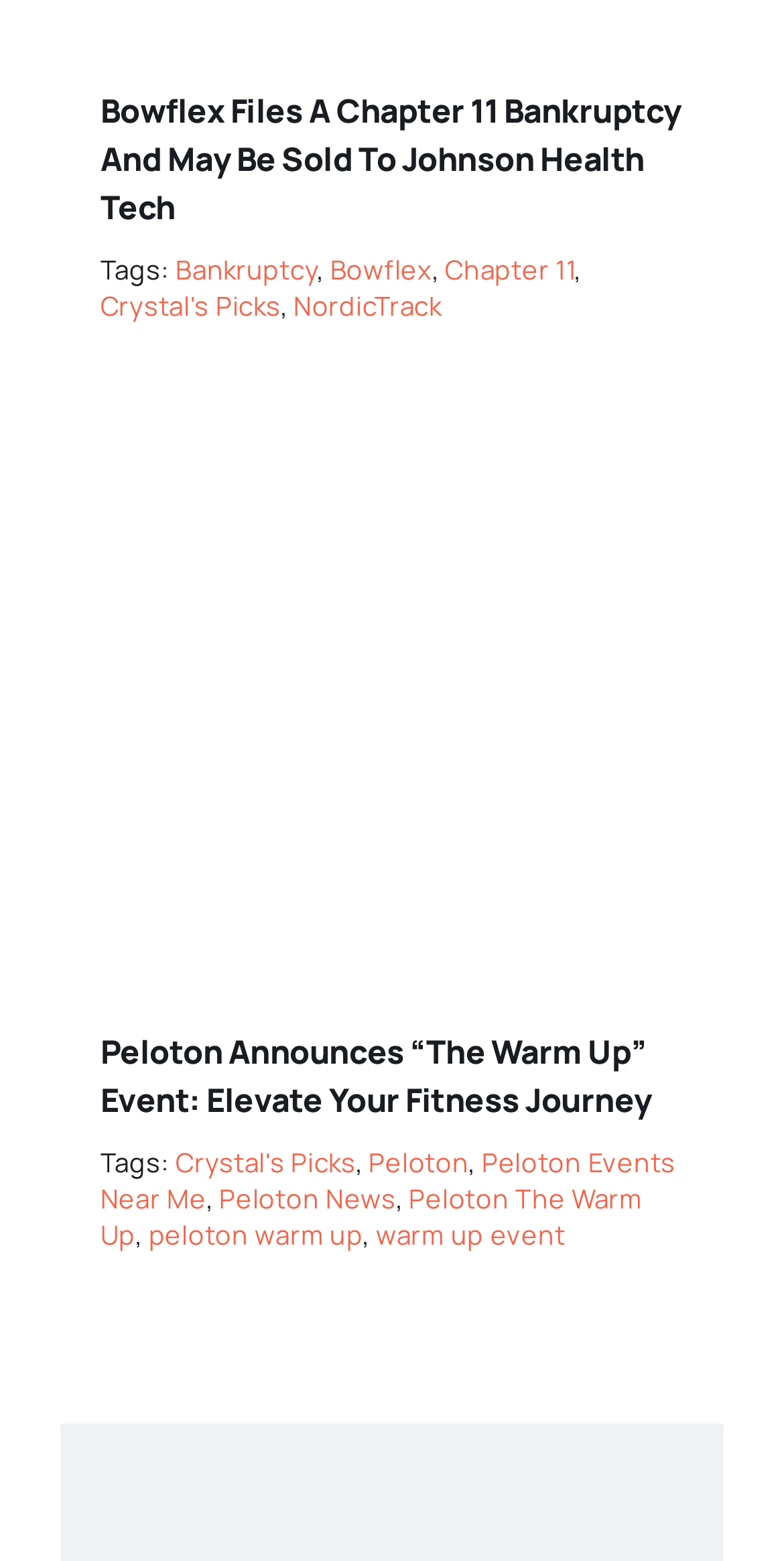Using the provided element description: "Toronto Rehab", identify the bounding box coordinates. The coordinates should be four floats between 0 and 1 in the order [left, top, right, bottom].

None